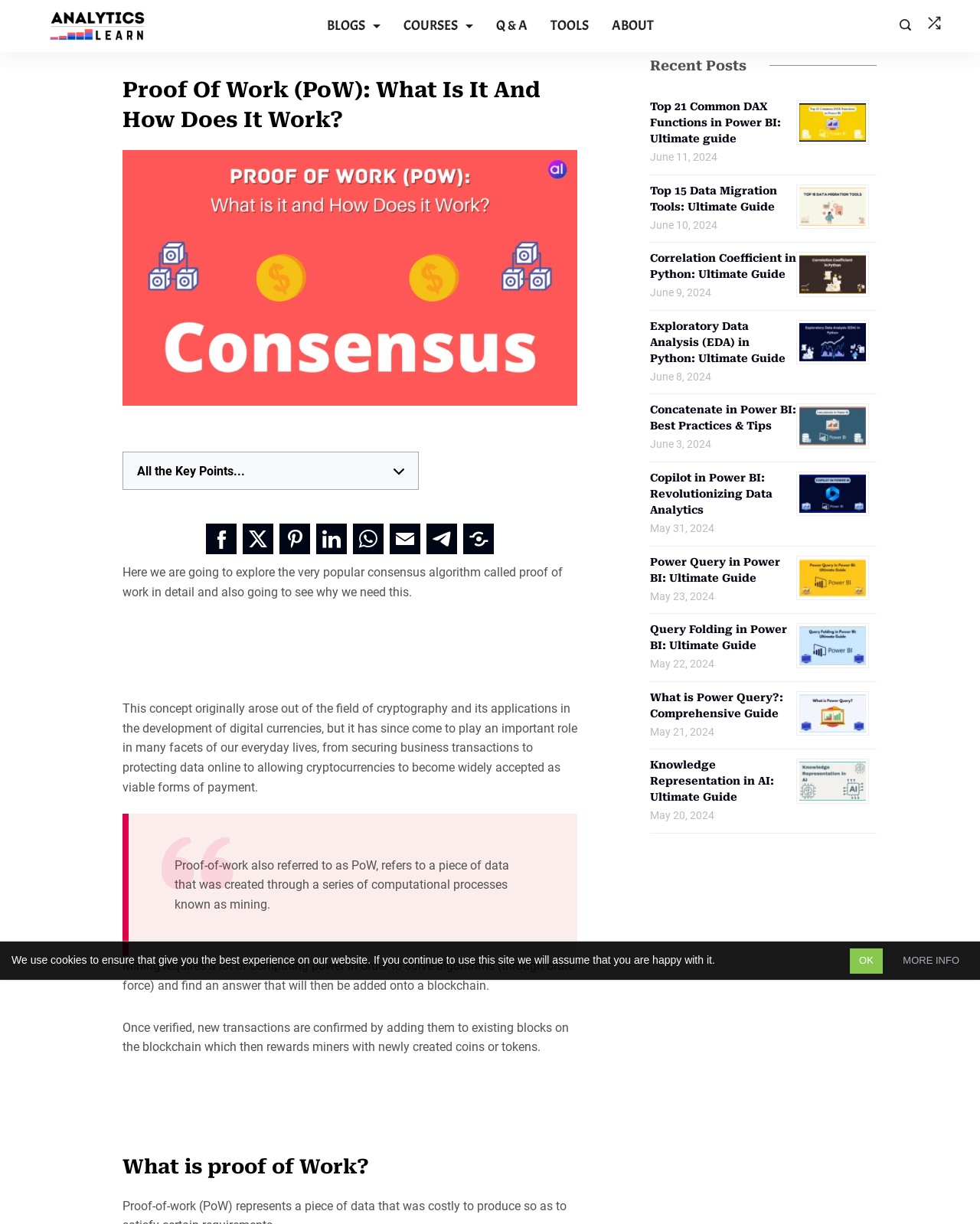Identify and provide the main heading of the webpage.

Proof Of Work (PoW): What Is It And How Does It Work?